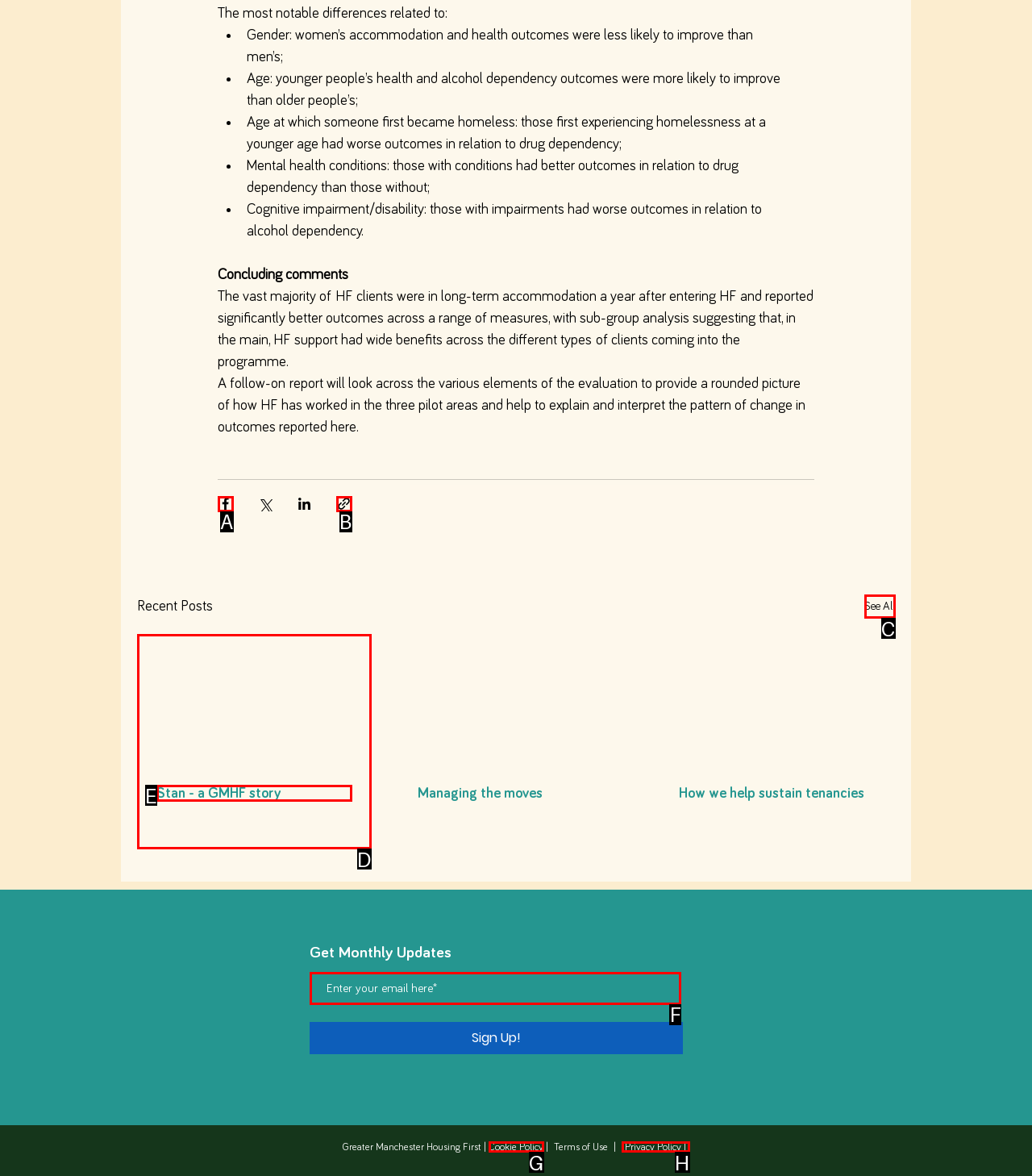Given the instruction: Enter your email here, which HTML element should you click on?
Answer with the letter that corresponds to the correct option from the choices available.

F